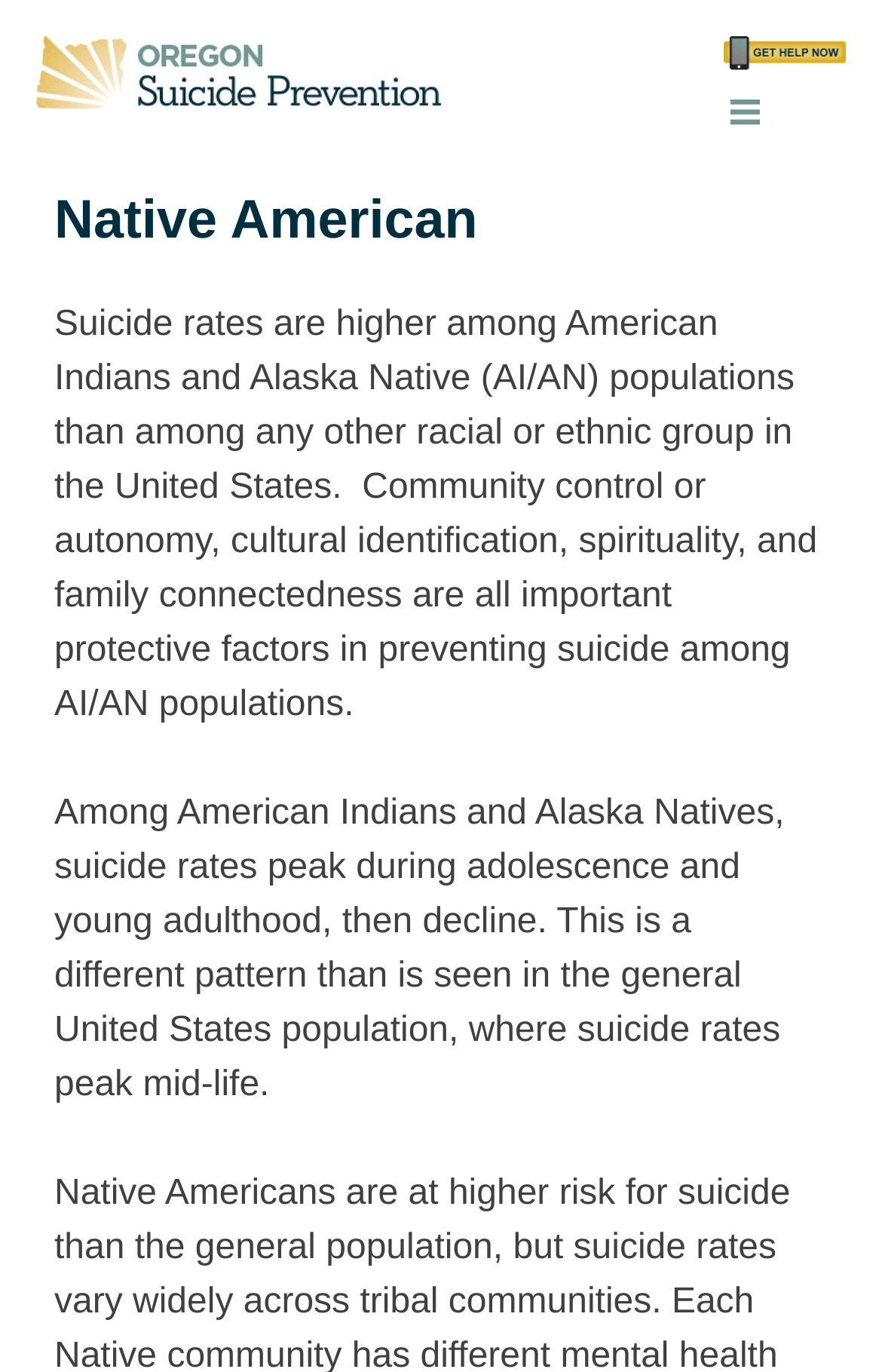What is the pattern of suicide rates among AI/AN populations?
Using the image as a reference, deliver a detailed and thorough answer to the question.

The webpage states that 'Among American Indians and Alaska Natives, suicide rates peak during adolescence and young adulthood, then decline.' This indicates that the pattern of suicide rates among AI/AN populations is that they peak during adolescence and young adulthood, and then decline.